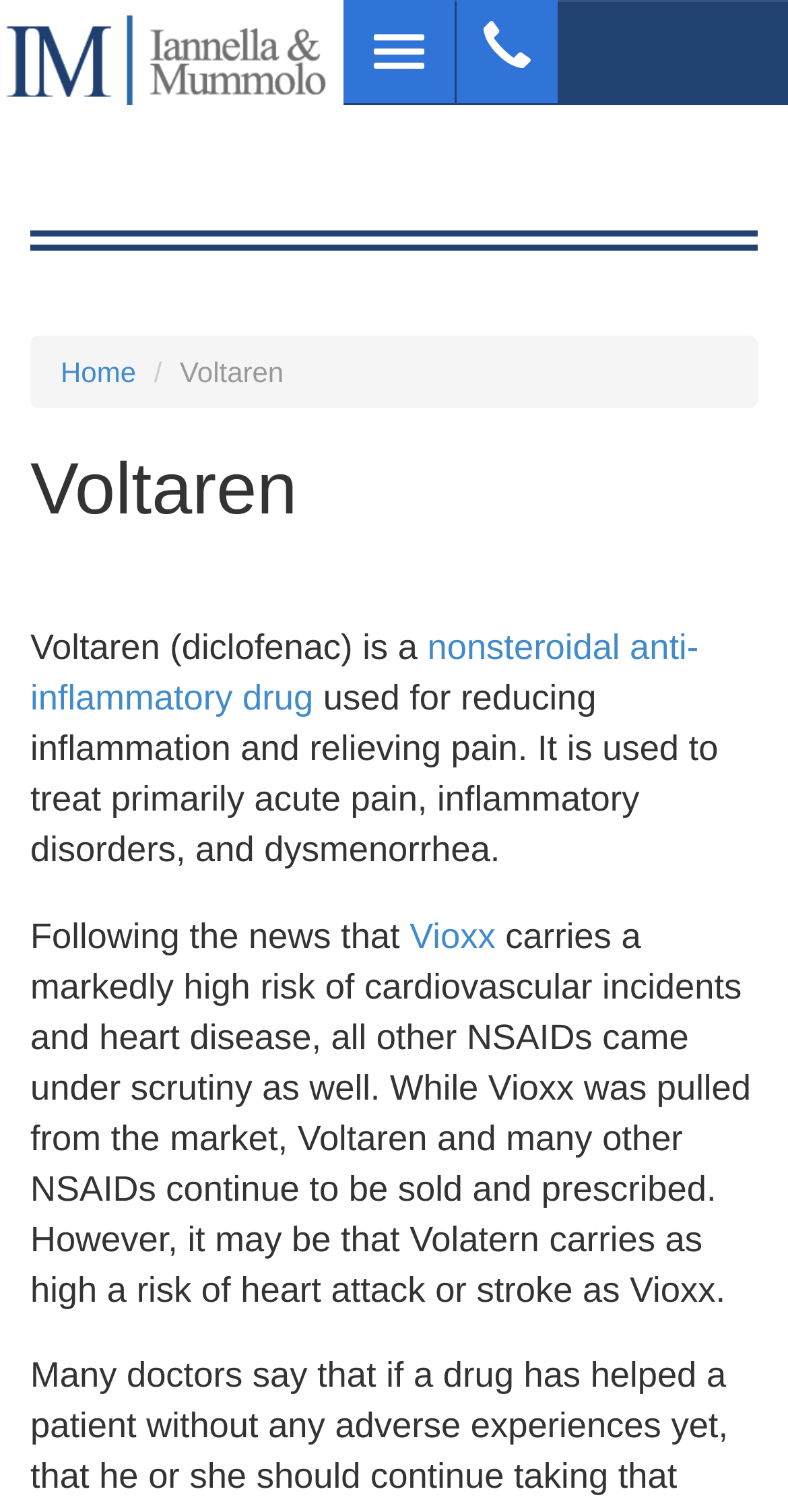What is the purpose of Voltaren?
Please use the image to deliver a detailed and complete answer.

As stated on the webpage, Voltaren is a nonsteroidal anti-inflammatory drug used for reducing inflammation and relieving pain, making it a medication for pain management.